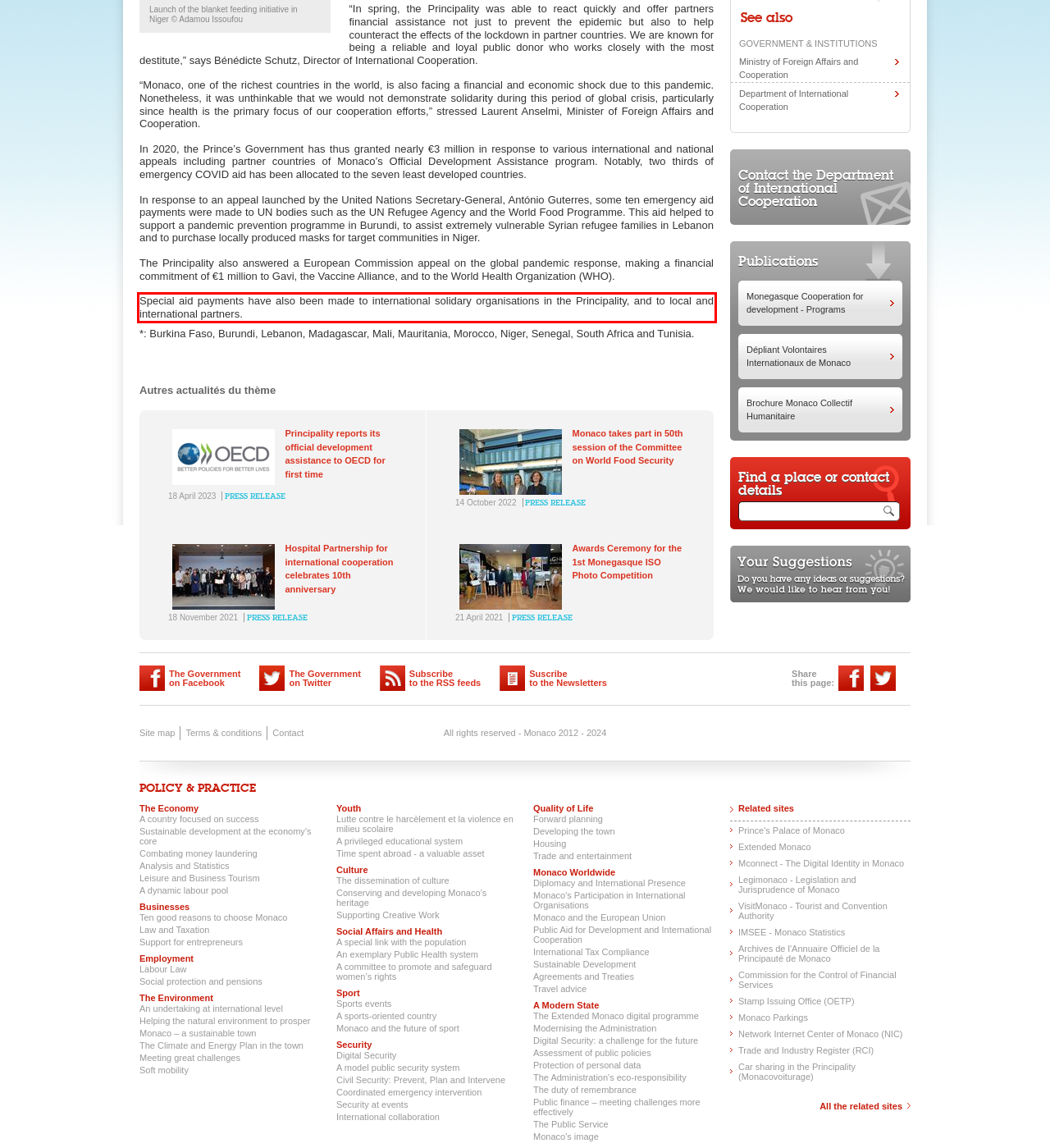You are presented with a webpage screenshot featuring a red bounding box. Perform OCR on the text inside the red bounding box and extract the content.

Special aid payments have also been made to international solidary organisations in the Principality, and to local and international partners.